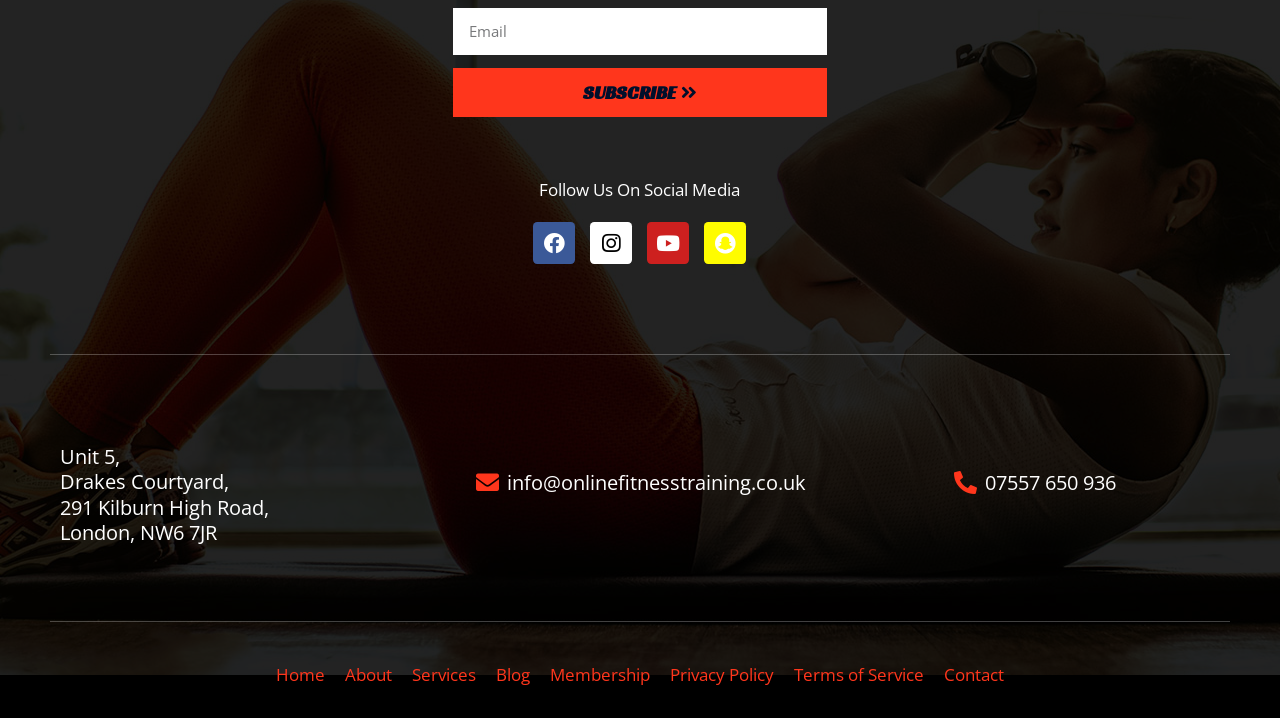Please provide the bounding box coordinates for the element that needs to be clicked to perform the instruction: "Subscribe to newsletter". The coordinates must consist of four float numbers between 0 and 1, formatted as [left, top, right, bottom].

[0.354, 0.095, 0.646, 0.163]